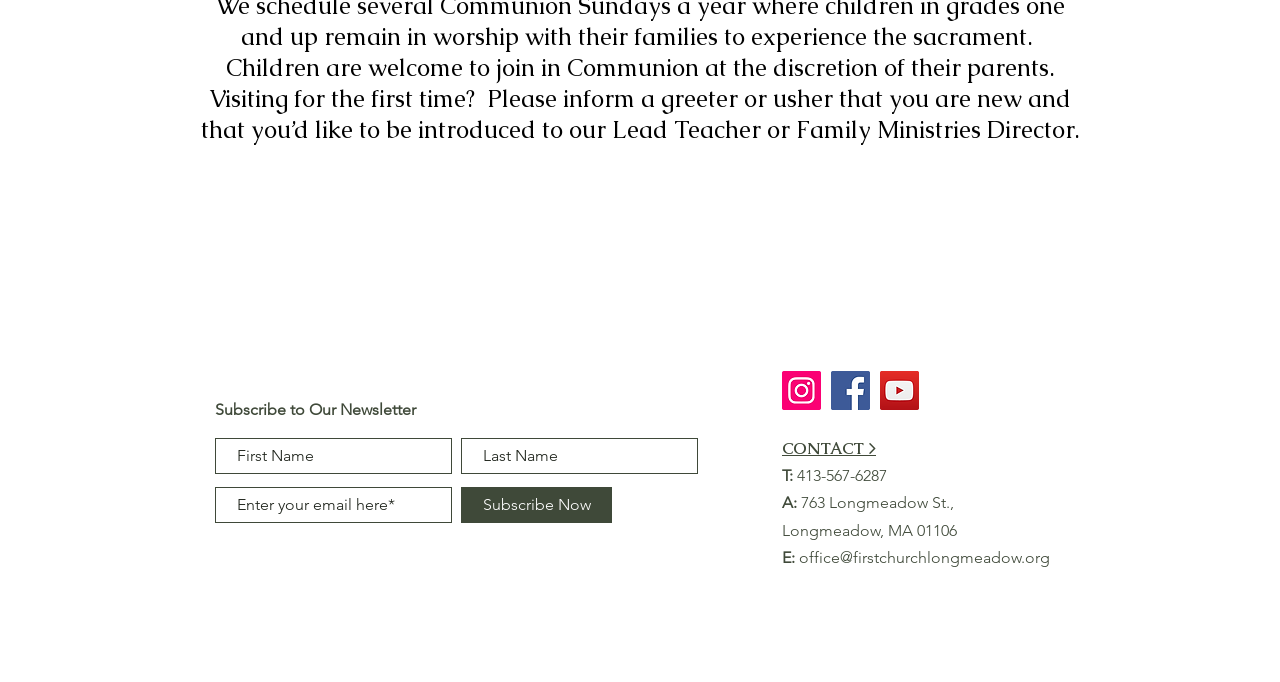Bounding box coordinates are specified in the format (top-left x, top-left y, bottom-right x, bottom-right y). All values are floating point numbers bounded between 0 and 1. Please provide the bounding box coordinate of the region this sentence describes: aria-label="First Name" name="first-name" placeholder="First Name"

[0.168, 0.643, 0.353, 0.696]